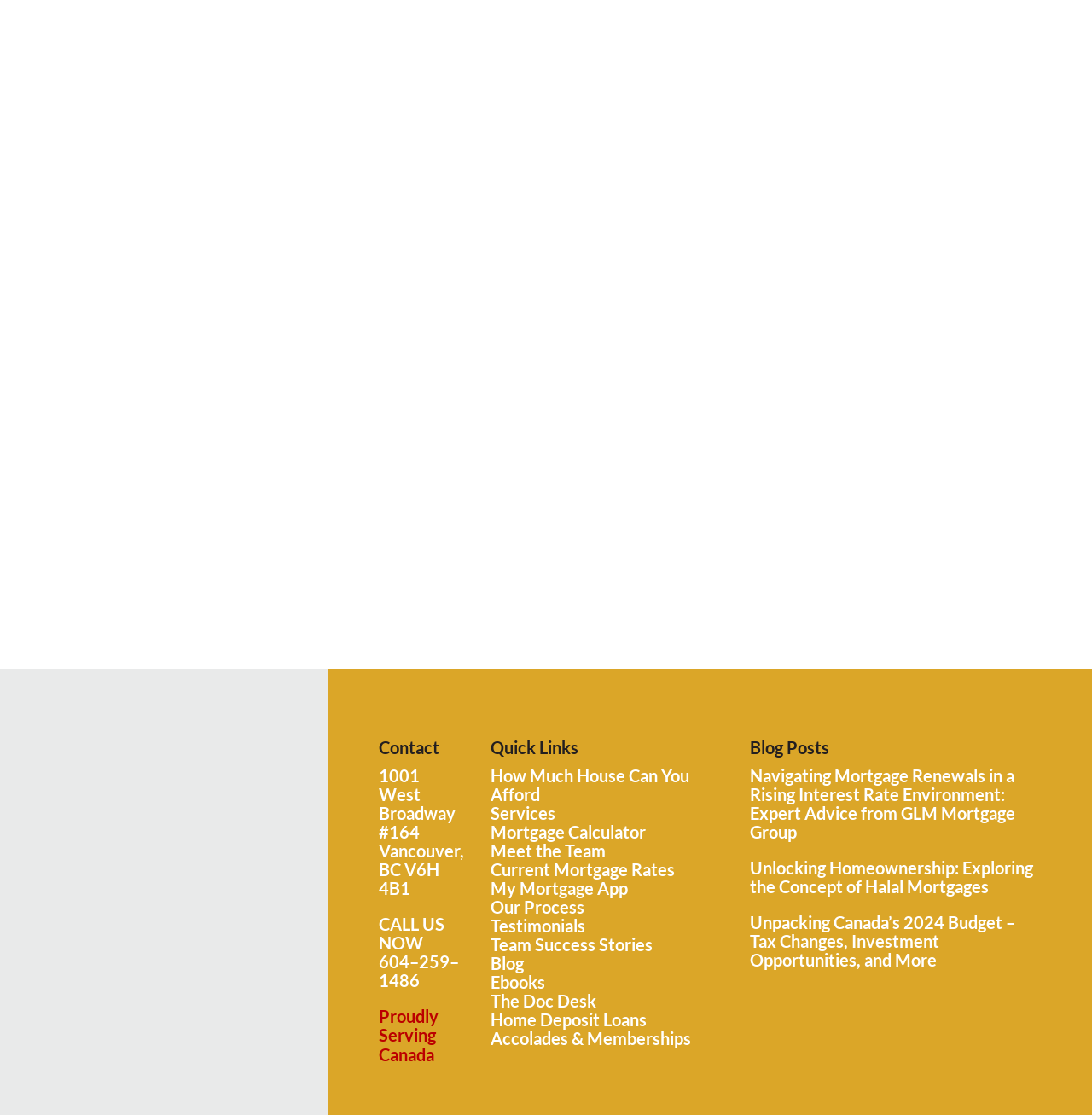Use the details in the image to answer the question thoroughly: 
What is the phone number in the Contact section?

The Contact section can be found by looking at the heading element with the text 'Contact' which is a child of the root element. This heading element is located at the bottom of the page and has a bounding box with coordinates [0.347, 0.661, 0.425, 0.687]. Below this heading element, there is a link element with the text '604–259–1486' which is the phone number in the Contact section.